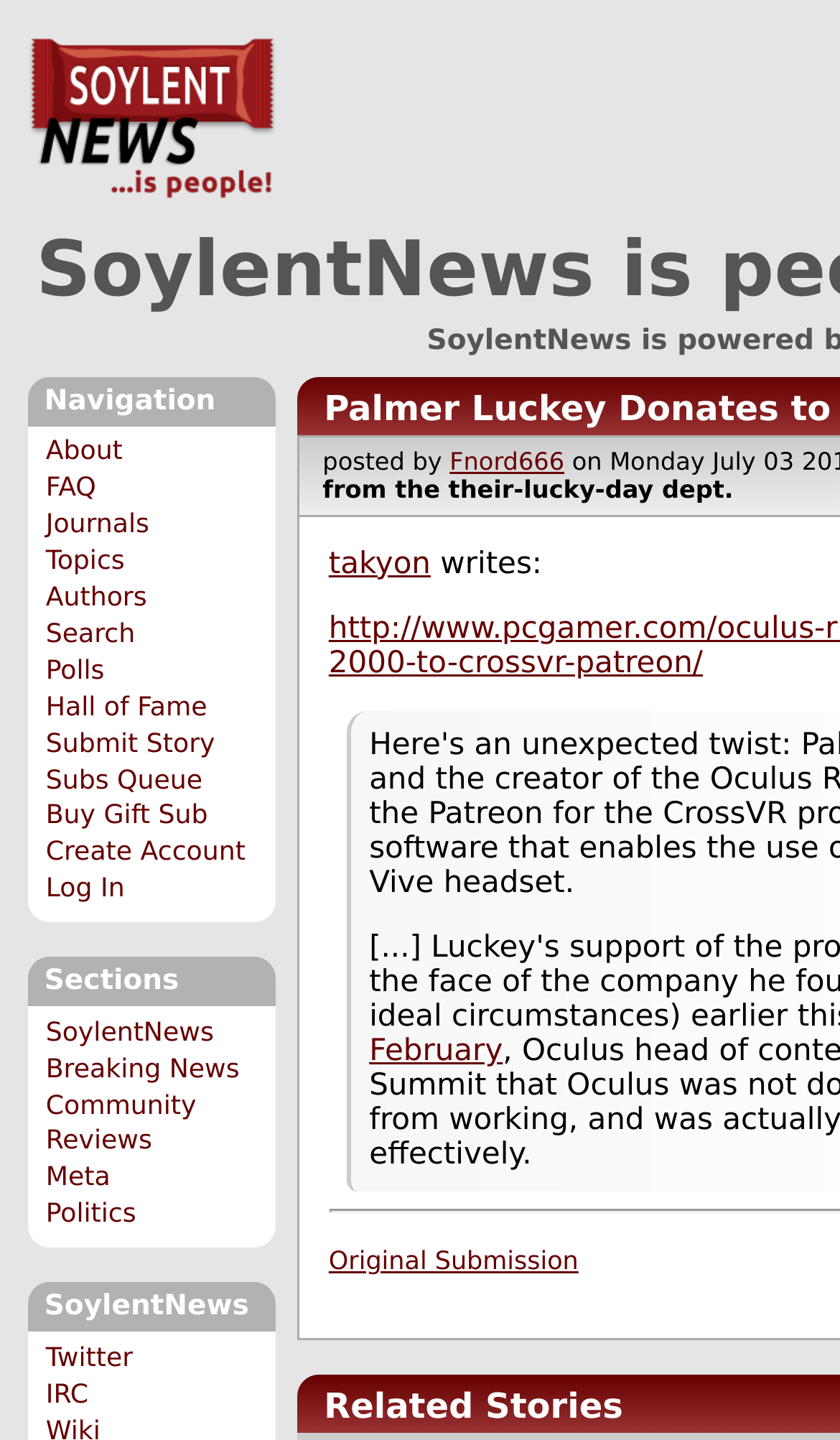Provide a thorough and detailed response to the question by examining the image: 
How many navigation links are there?

I counted the number of links under the 'Navigation' heading, which are 'About', 'FAQ', 'Journals', 'Topics', 'Authors', 'Search', 'Polls', 'Hall of Fame', 'Submit Story', 'Subs Queue', and 'Buy Gift Sub'. There are 11 links in total.